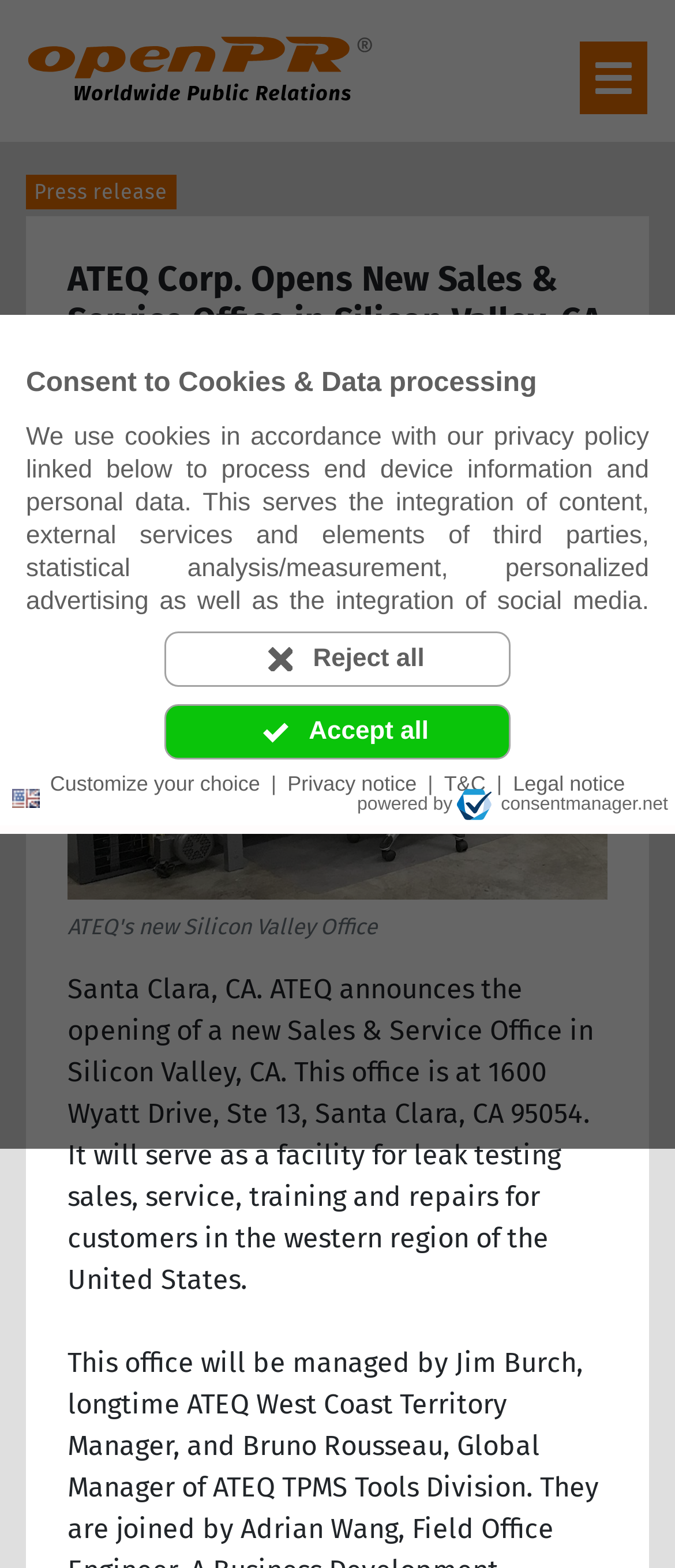Who is the author of the press release?
Provide a detailed answer to the question using information from the image.

I inferred this by reading the press release content, which has a heading 'Press release from: ATEQ', indicating that ATEQ is the author of the press release.